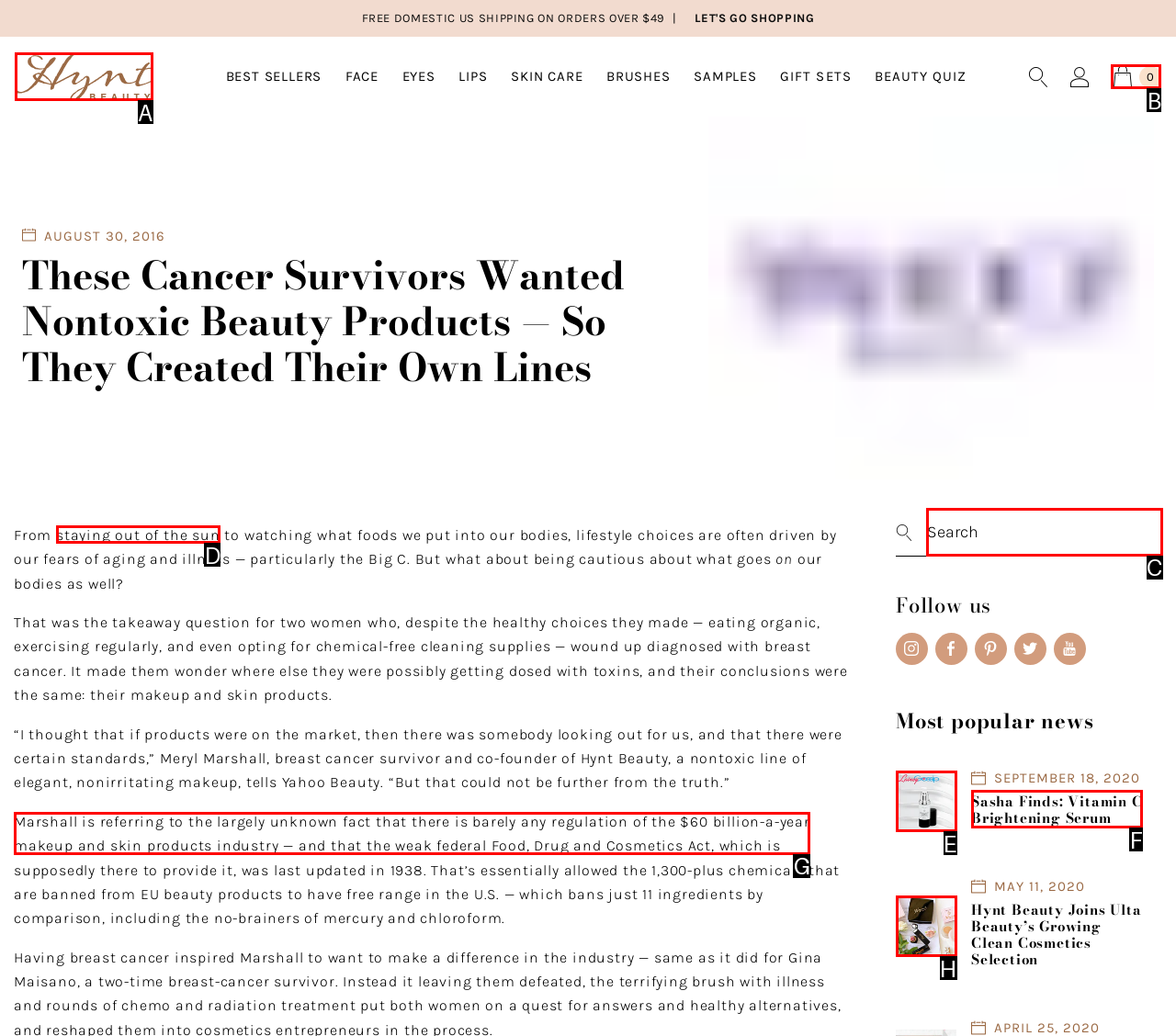Identify the HTML element that corresponds to the description: 0 Your Shopping Bag Provide the letter of the matching option directly from the choices.

B